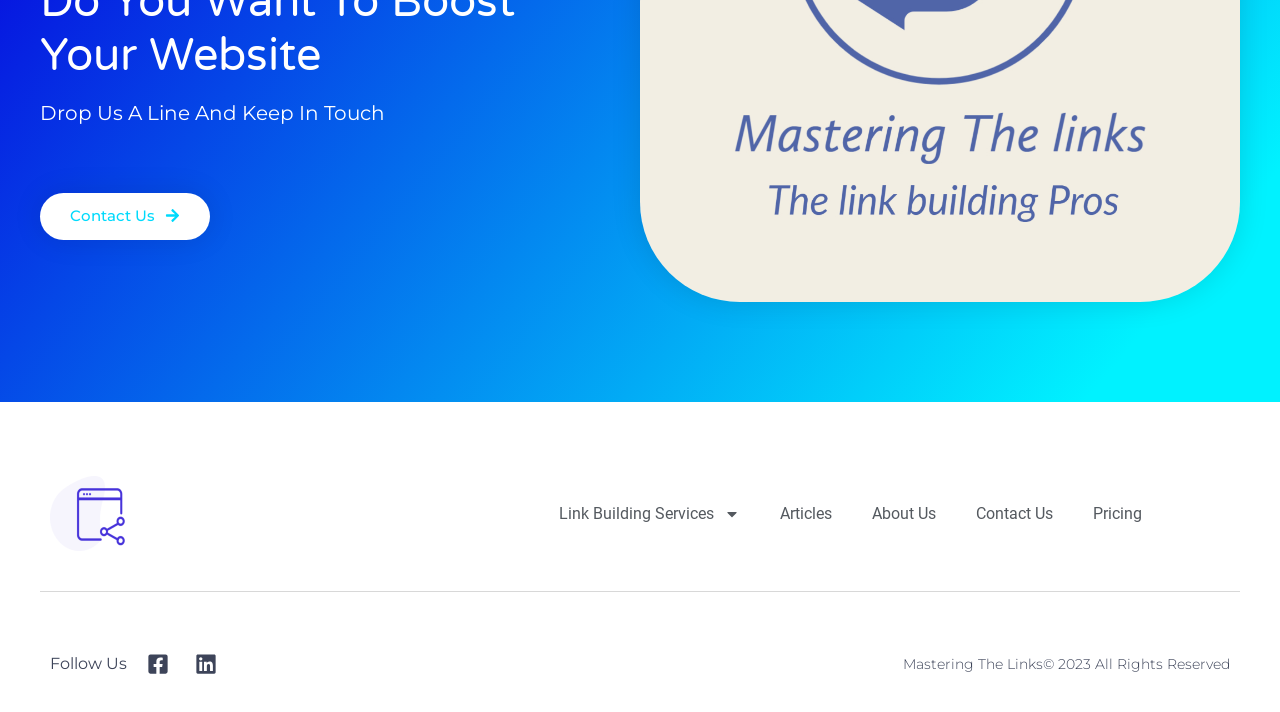Find and provide the bounding box coordinates for the UI element described here: "About Us". The coordinates should be given as four float numbers between 0 and 1: [left, top, right, bottom].

[0.665, 0.689, 0.746, 0.754]